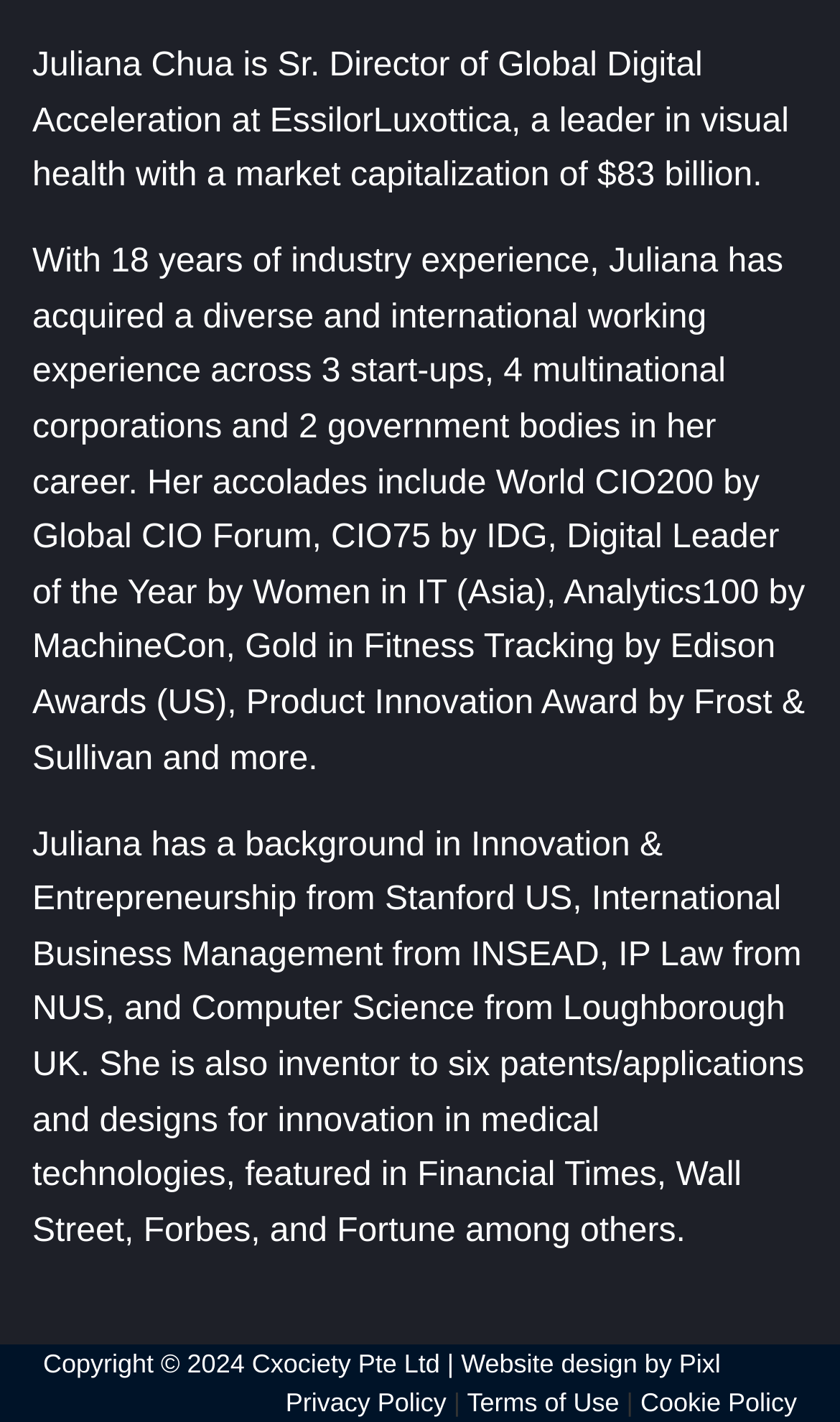What are the three links at the bottom of the webpage?
Use the image to answer the question with a single word or phrase.

Privacy Policy, Terms of Use, Cookie Policy